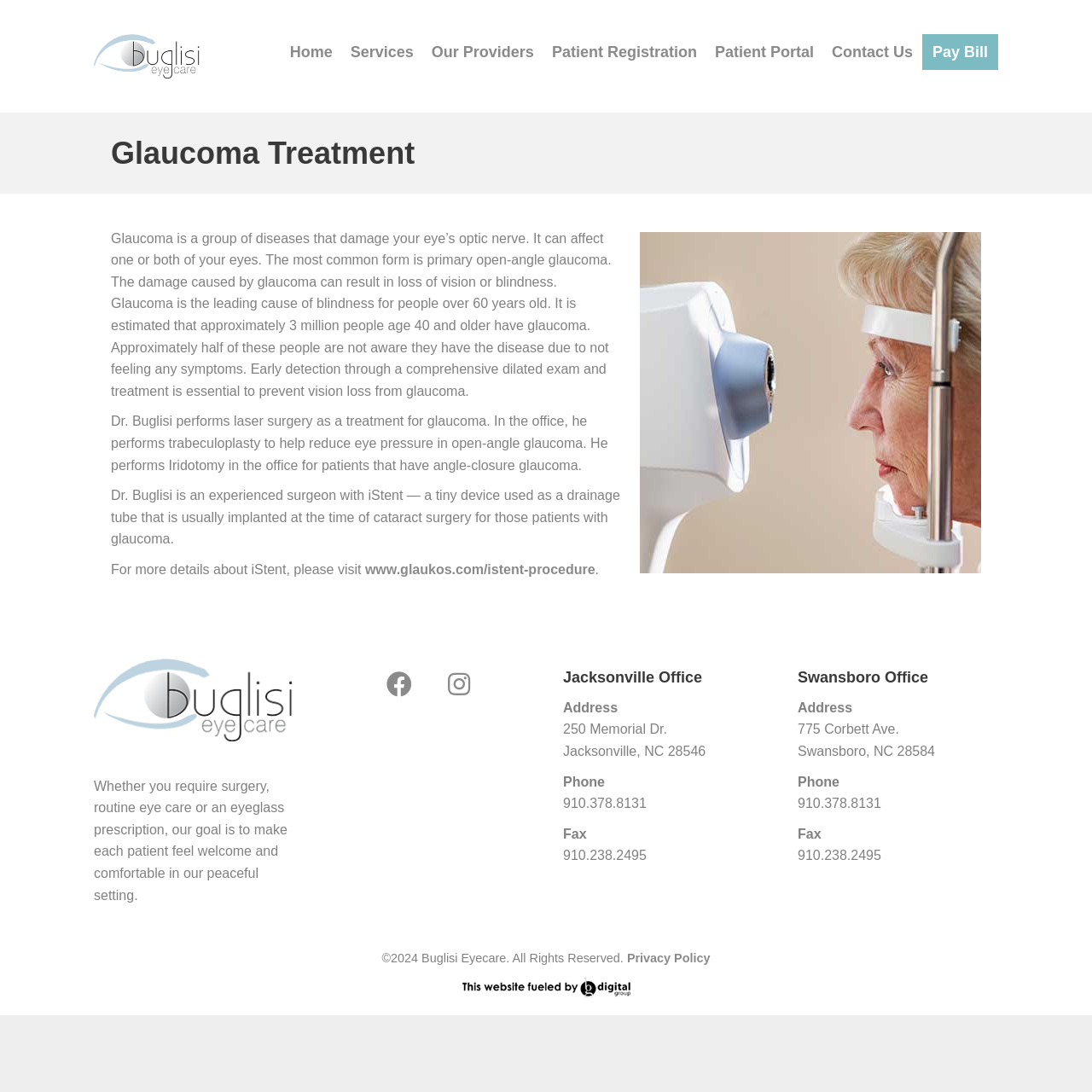Determine the bounding box coordinates of the region that needs to be clicked to achieve the task: "Click the 'Contact Us' link".

[0.754, 0.033, 0.844, 0.062]